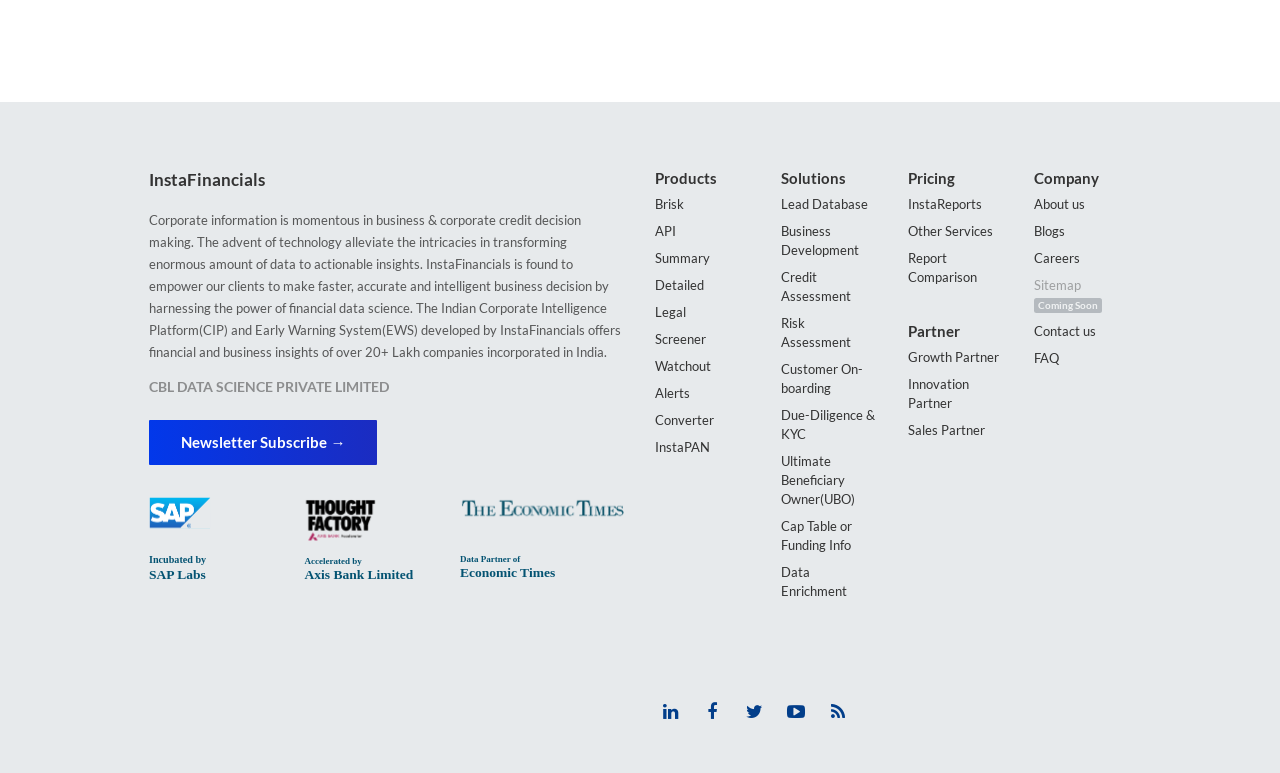How many links are there under the 'Products' heading?
Use the information from the screenshot to give a comprehensive response to the question.

The webpage has a heading element with the text 'Products' and 12 link elements underneath it, which are 'Brisk', 'API', 'Summary', 'Detailed', 'Legal', 'Screener', 'Watchout', 'Alerts', 'Converter', 'InstaPAN', and two more.